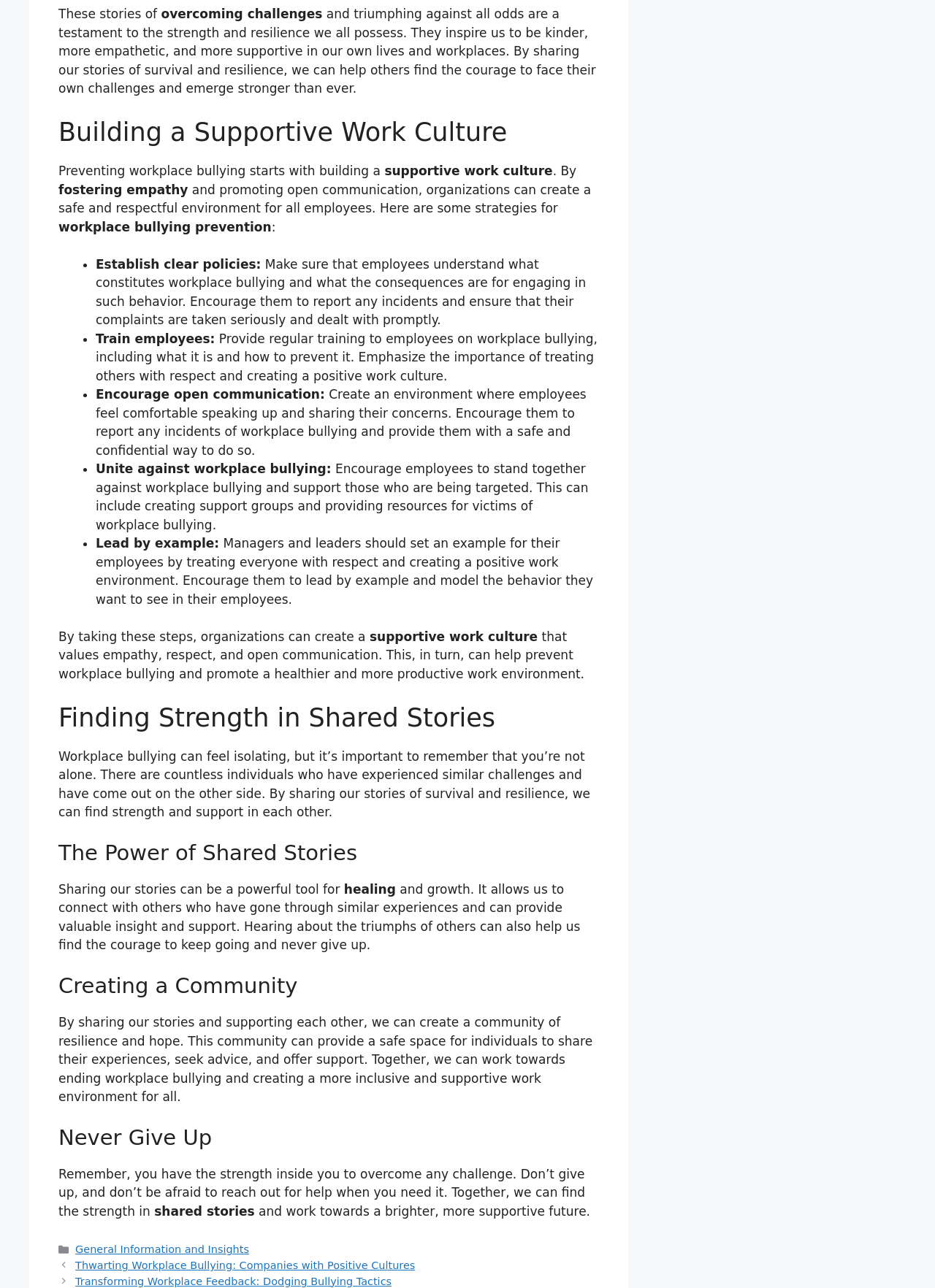With reference to the image, please provide a detailed answer to the following question: What is the role of managers in preventing workplace bullying?

The webpage suggests that managers and leaders should set an example for their employees by treating everyone with respect and creating a positive work environment. This can help prevent workplace bullying and promote a healthier and more productive work environment.